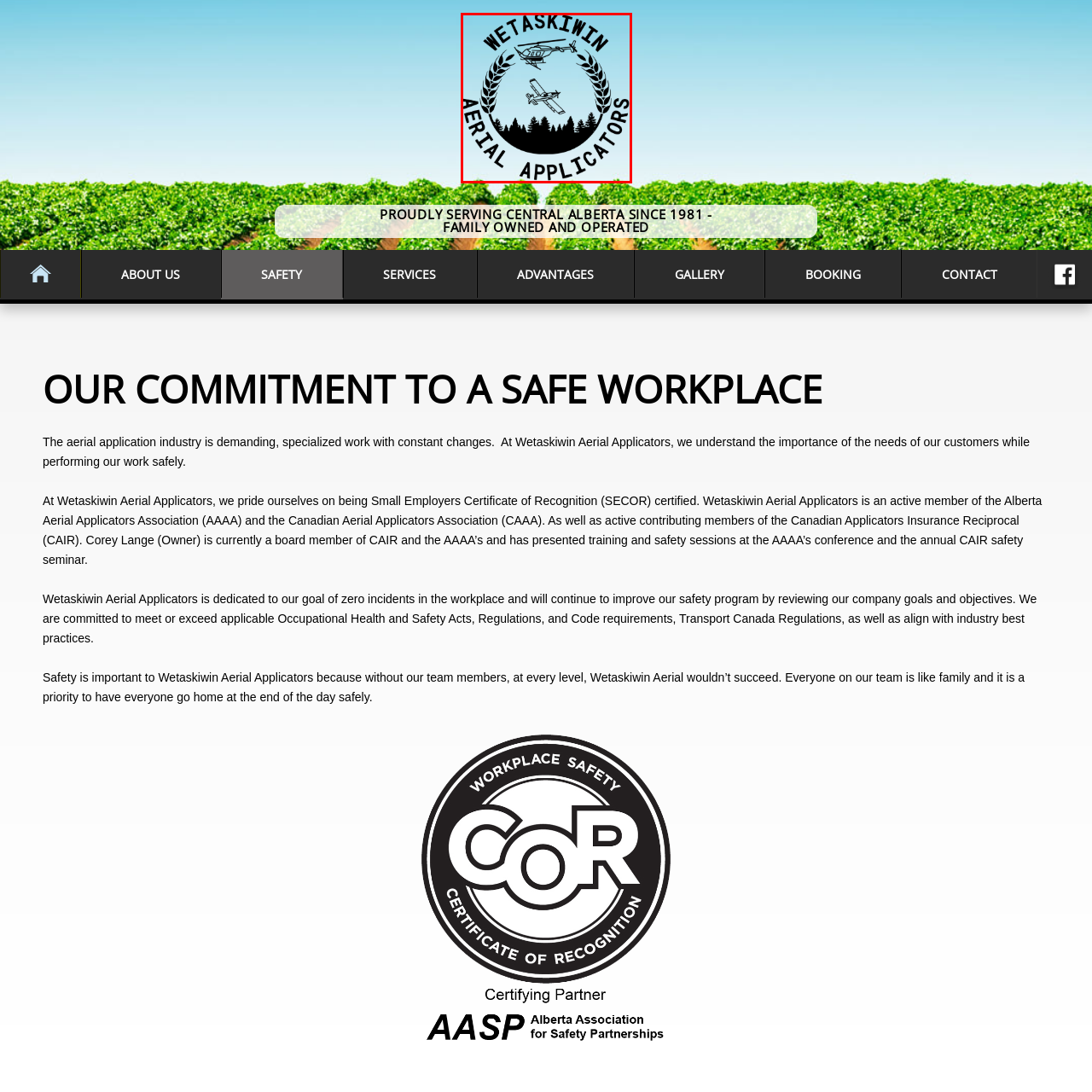Please scrutinize the portion of the image inside the purple boundary and provide an elaborate answer to the question below, relying on the visual elements: 
What is the background of the logo?

The gradient sky background of the logo enhances the dynamic feel of aerial operations, providing a visually appealing representation of the company's services.